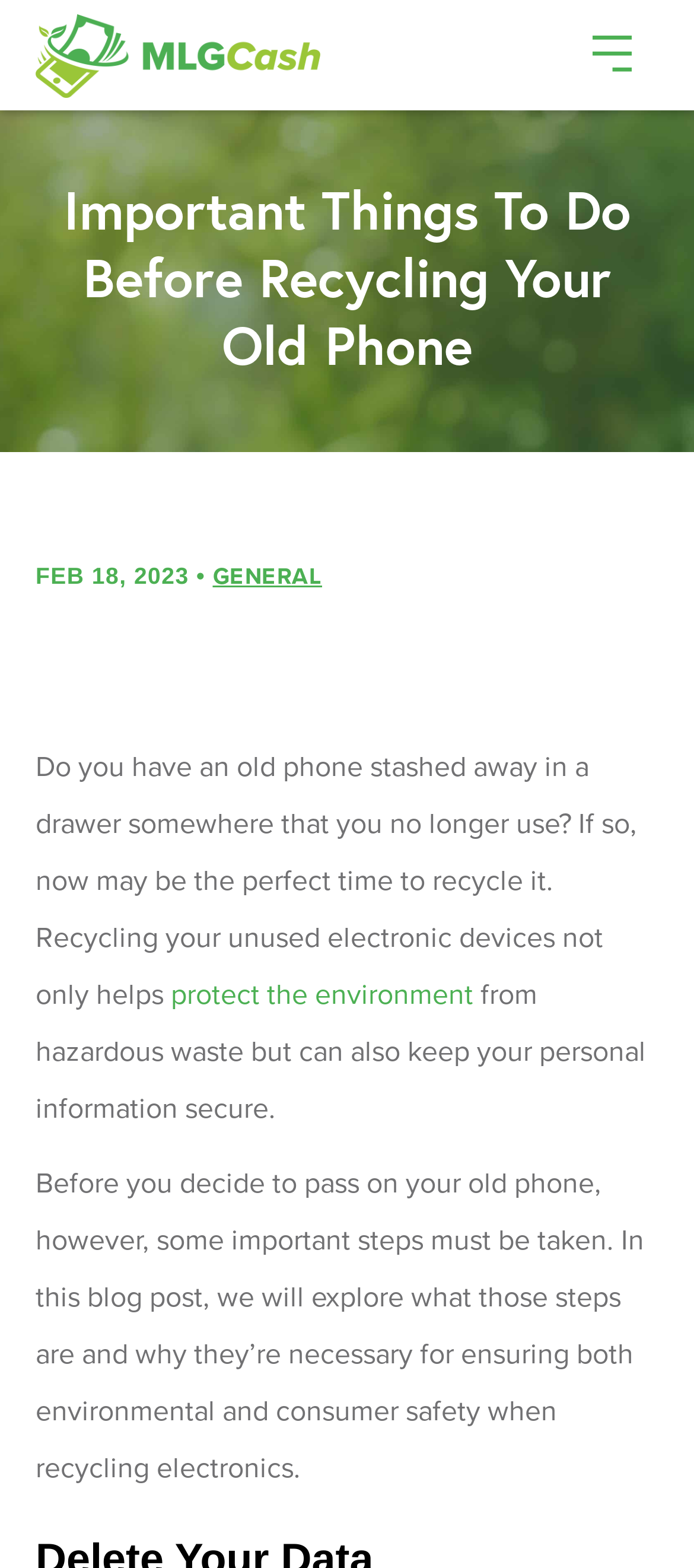What is the purpose of recycling old phones?
Analyze the screenshot and provide a detailed answer to the question.

According to the webpage, recycling old phones not only helps protect the environment from hazardous waste but also keeps personal information secure.